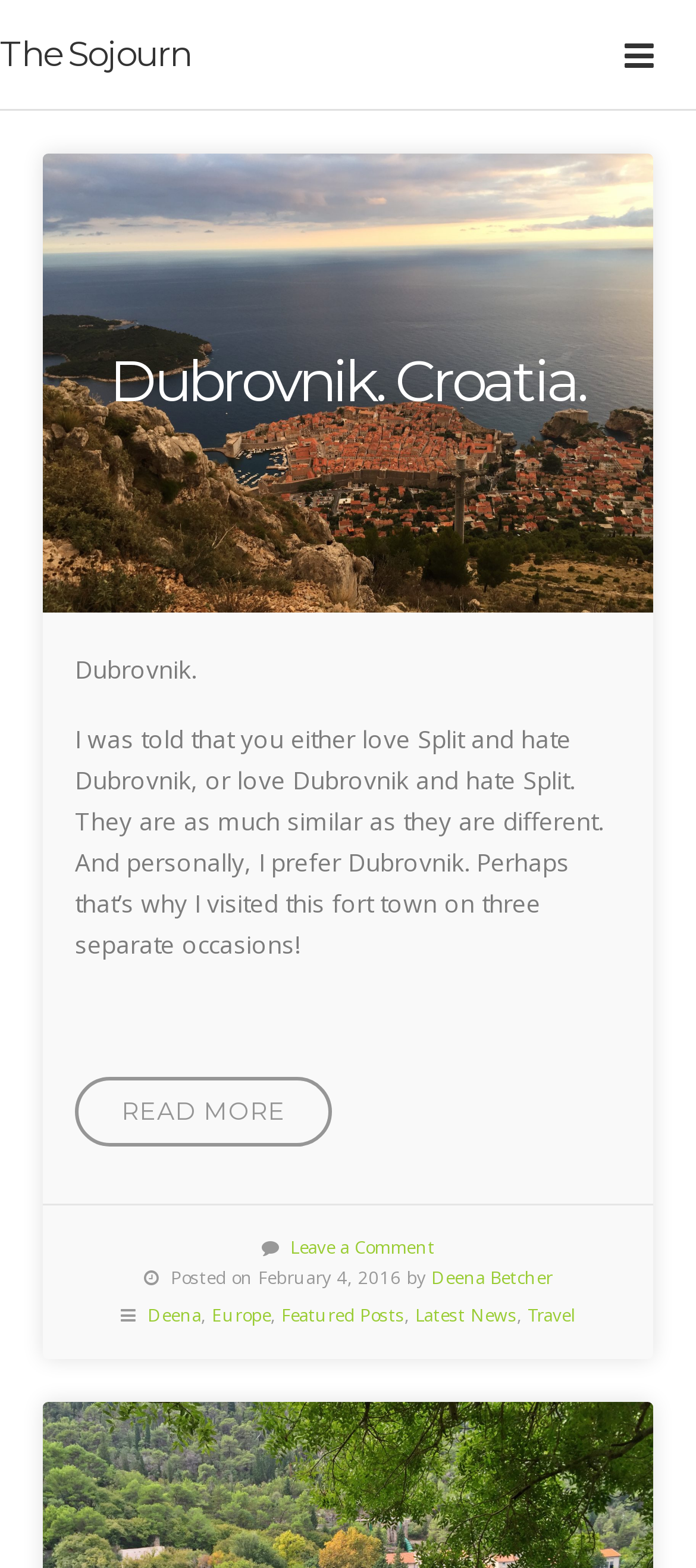Please respond in a single word or phrase: 
What is the name of the city in Croatia?

Dubrovnik